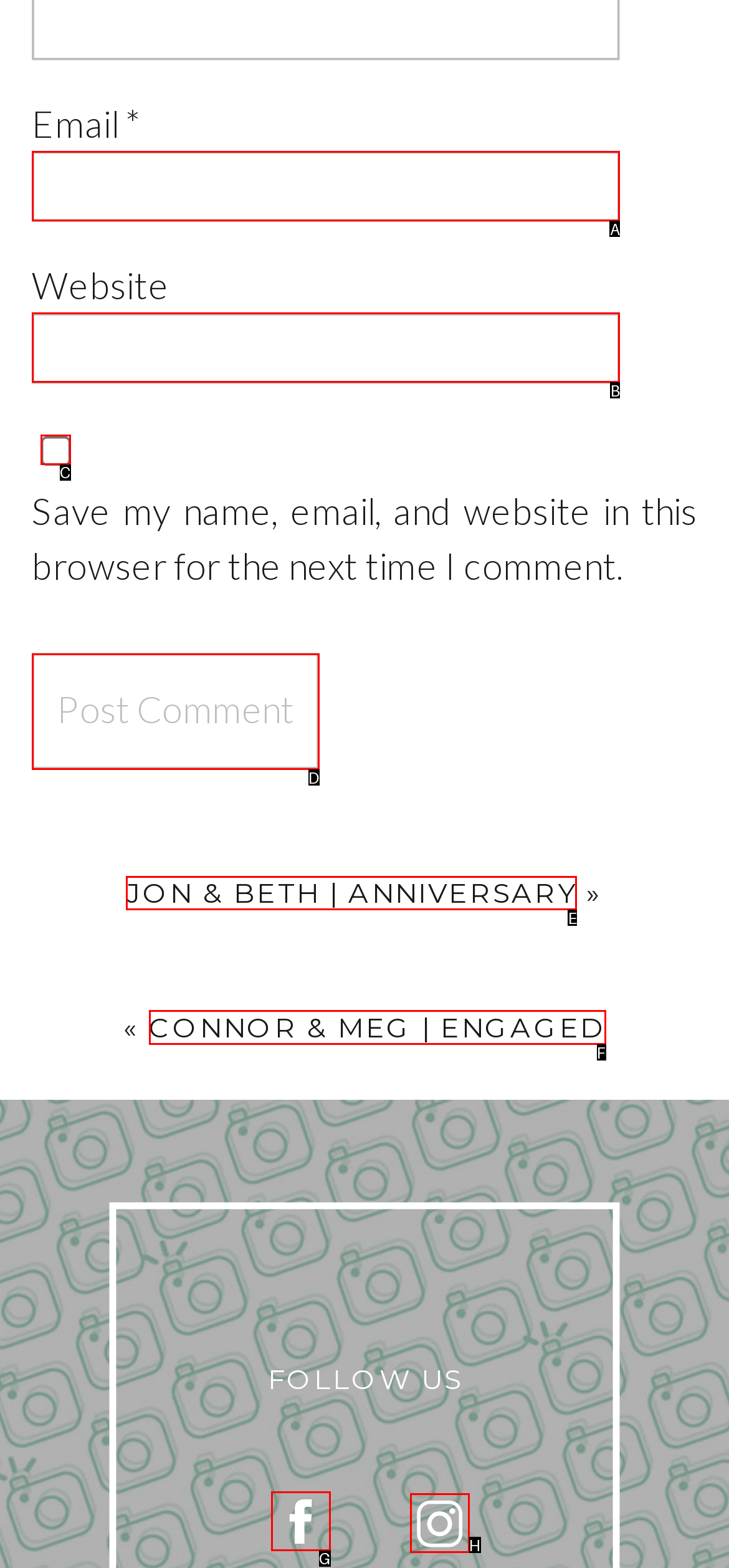Select the right option to accomplish this task: Click Post Comment. Reply with the letter corresponding to the correct UI element.

D